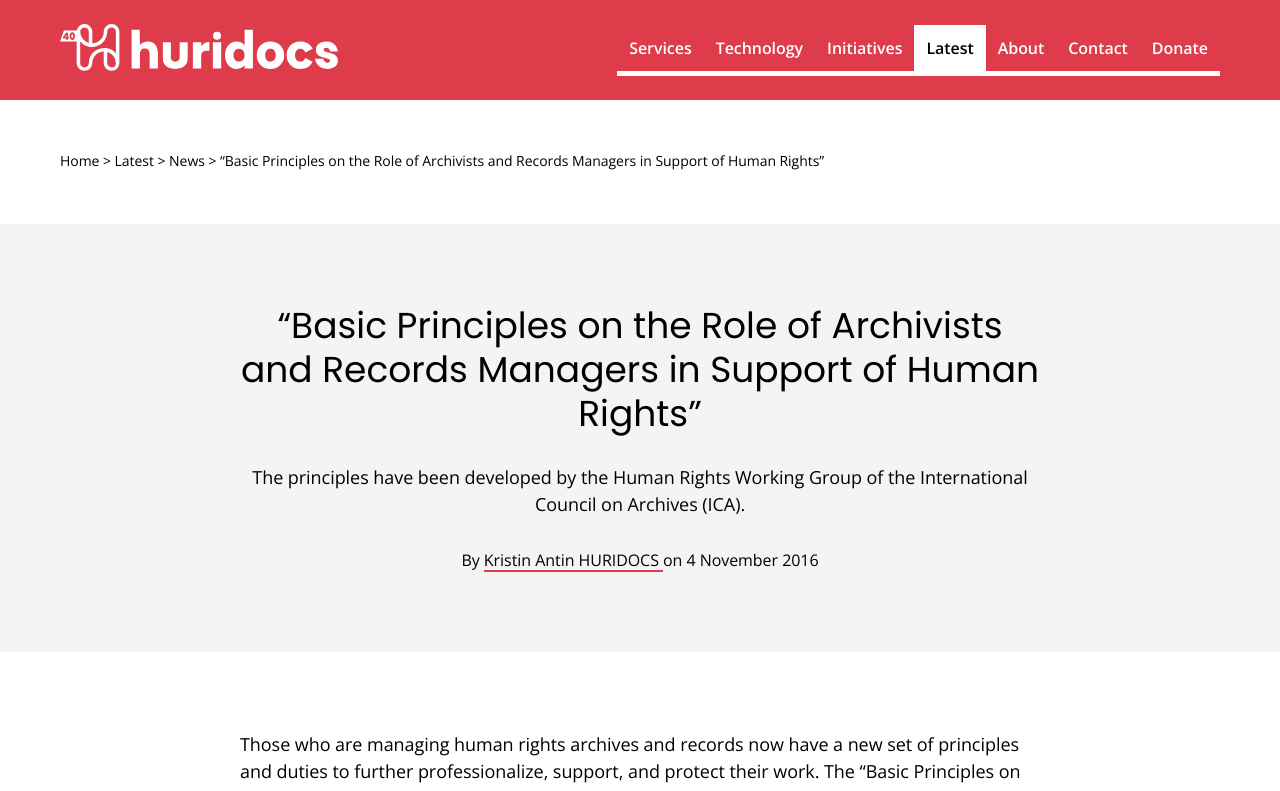Determine the bounding box coordinates of the UI element described below. Use the format (top-left x, top-left y, bottom-right x, bottom-right y) with floating point numbers between 0 and 1: Home

None